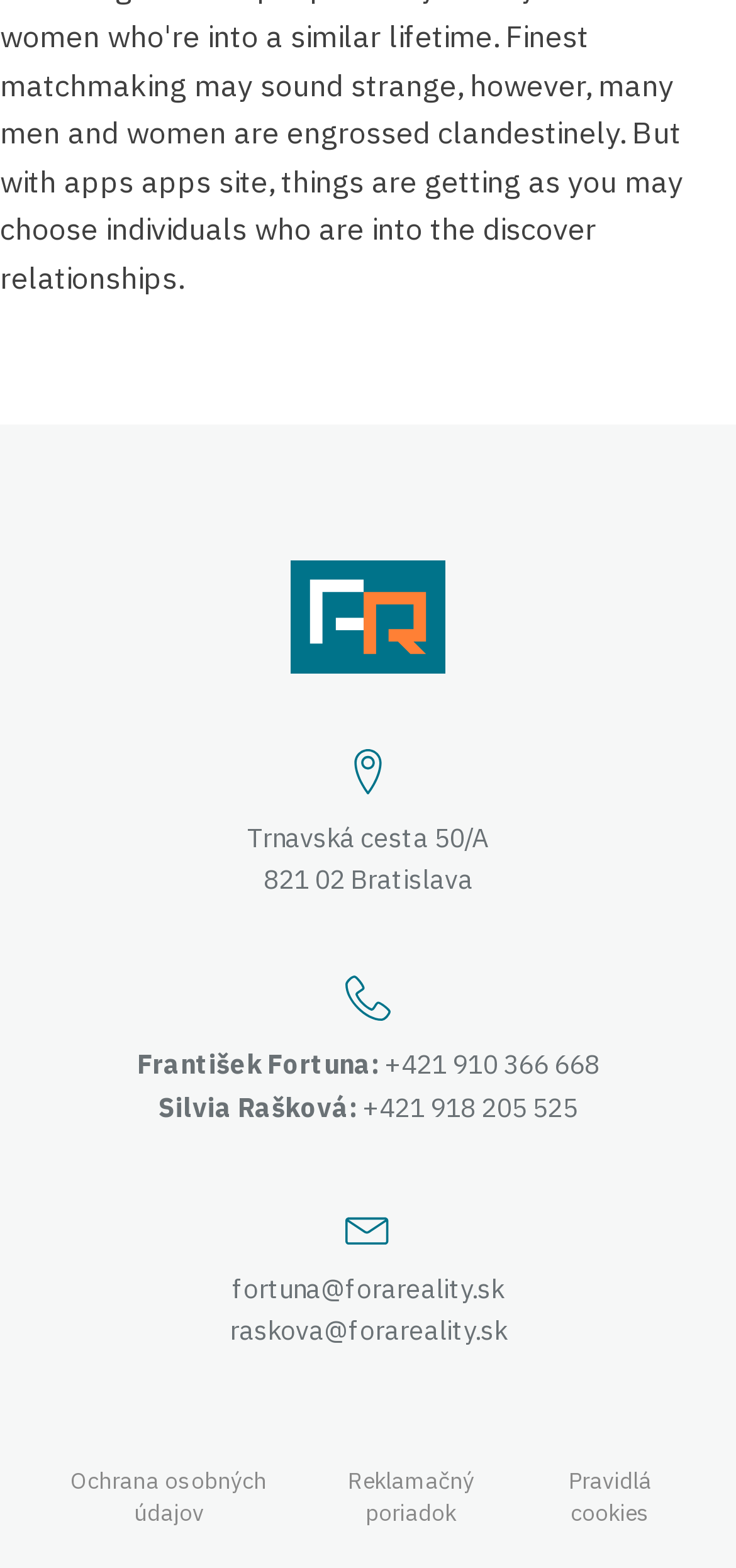From the webpage screenshot, predict the bounding box of the UI element that matches this description: "Ochrana osobných údajov".

[0.077, 0.935, 0.382, 0.976]